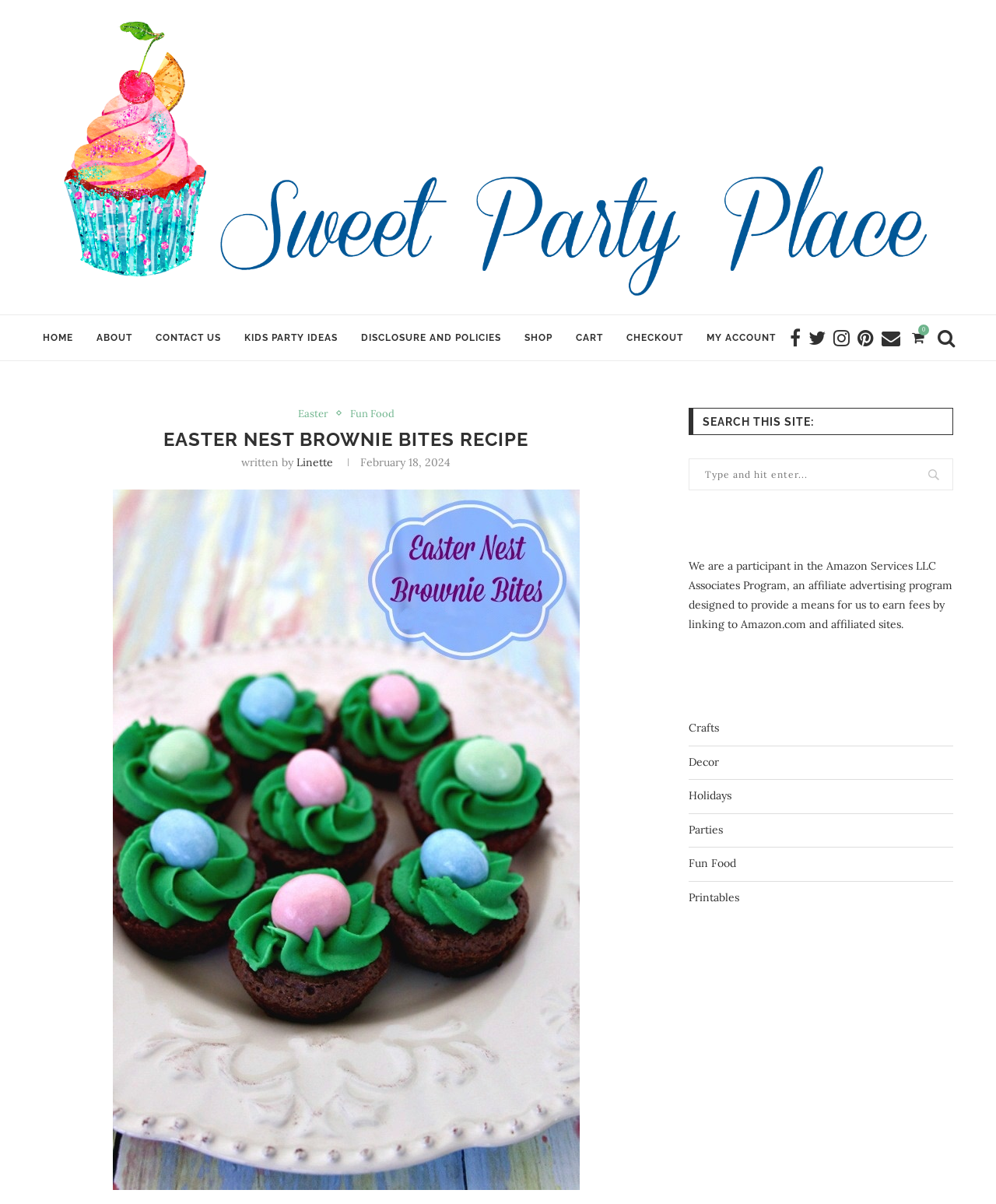Generate the title text from the webpage.

EASTER NEST BROWNIE BITES RECIPE